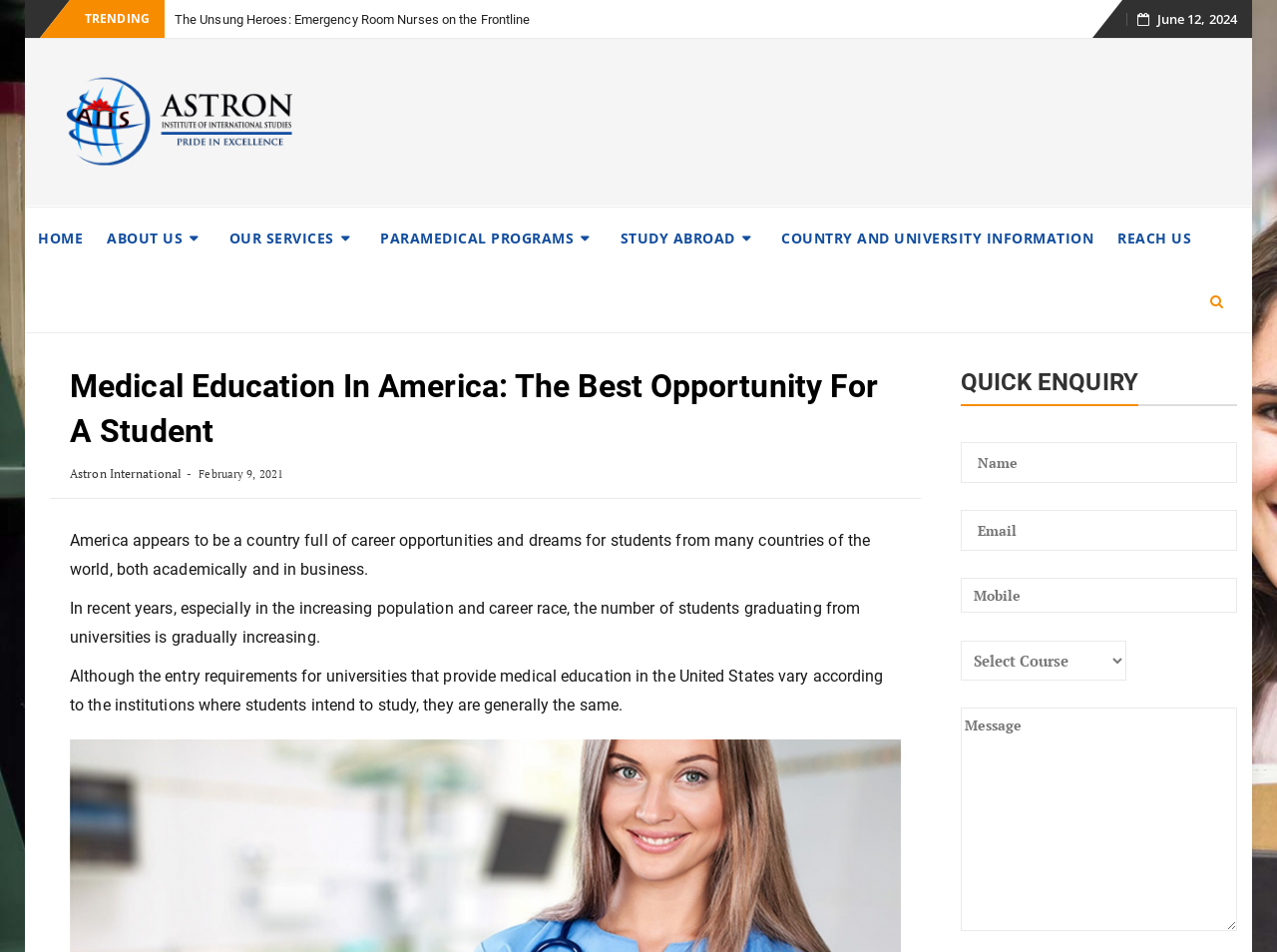Identify the bounding box of the HTML element described as: "Astron International".

[0.055, 0.489, 0.142, 0.505]